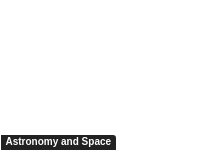What is the broader context of the image?
Answer briefly with a single word or phrase based on the image.

Exploration and discovery within the universe